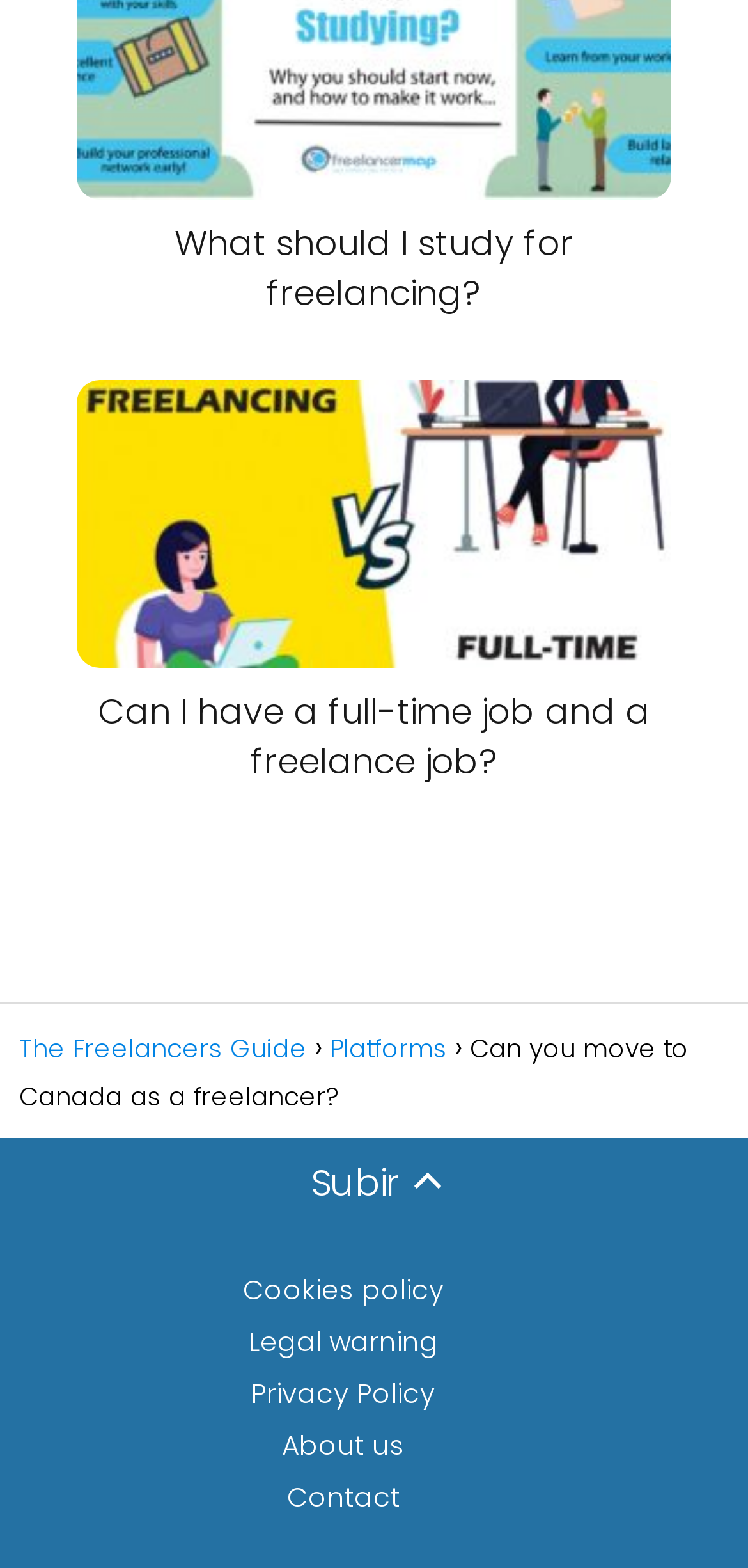Provide the bounding box coordinates of the HTML element described as: "Cookies policy". The bounding box coordinates should be four float numbers between 0 and 1, i.e., [left, top, right, bottom].

[0.324, 0.81, 0.594, 0.834]